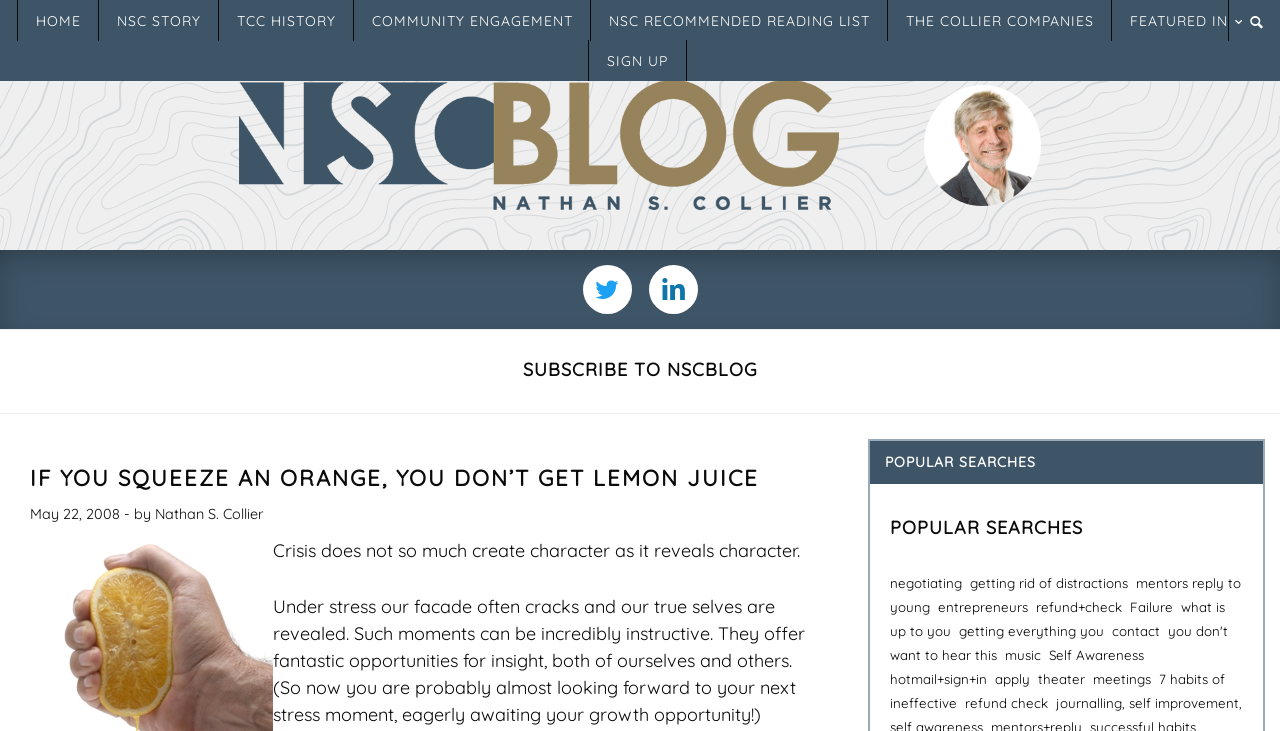Find the bounding box coordinates of the clickable area required to complete the following action: "Search for something in the search bar".

[0.797, 0.071, 1.0, 0.131]